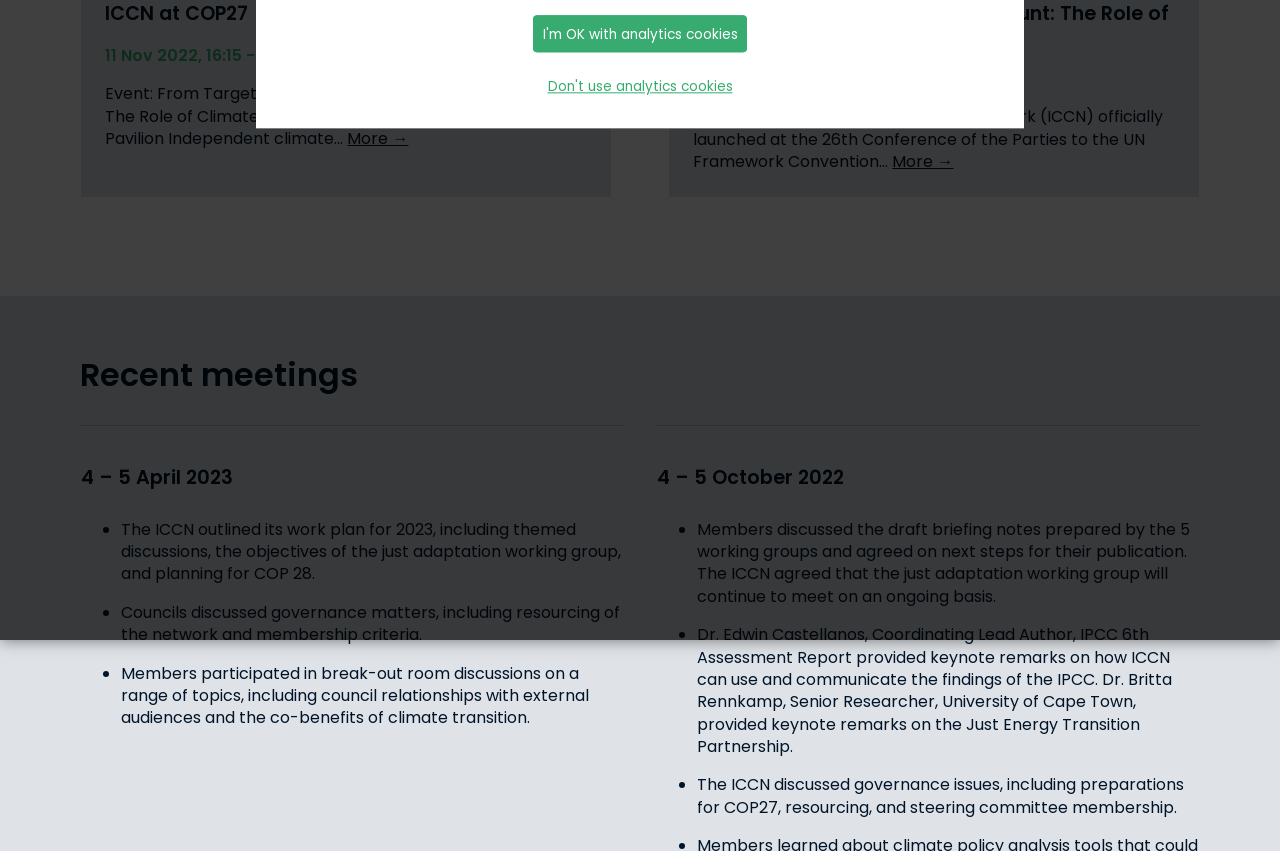Please predict the bounding box coordinates (top-left x, top-left y, bottom-right x, bottom-right y) for the UI element in the screenshot that fits the description: More →

[0.271, 0.149, 0.319, 0.176]